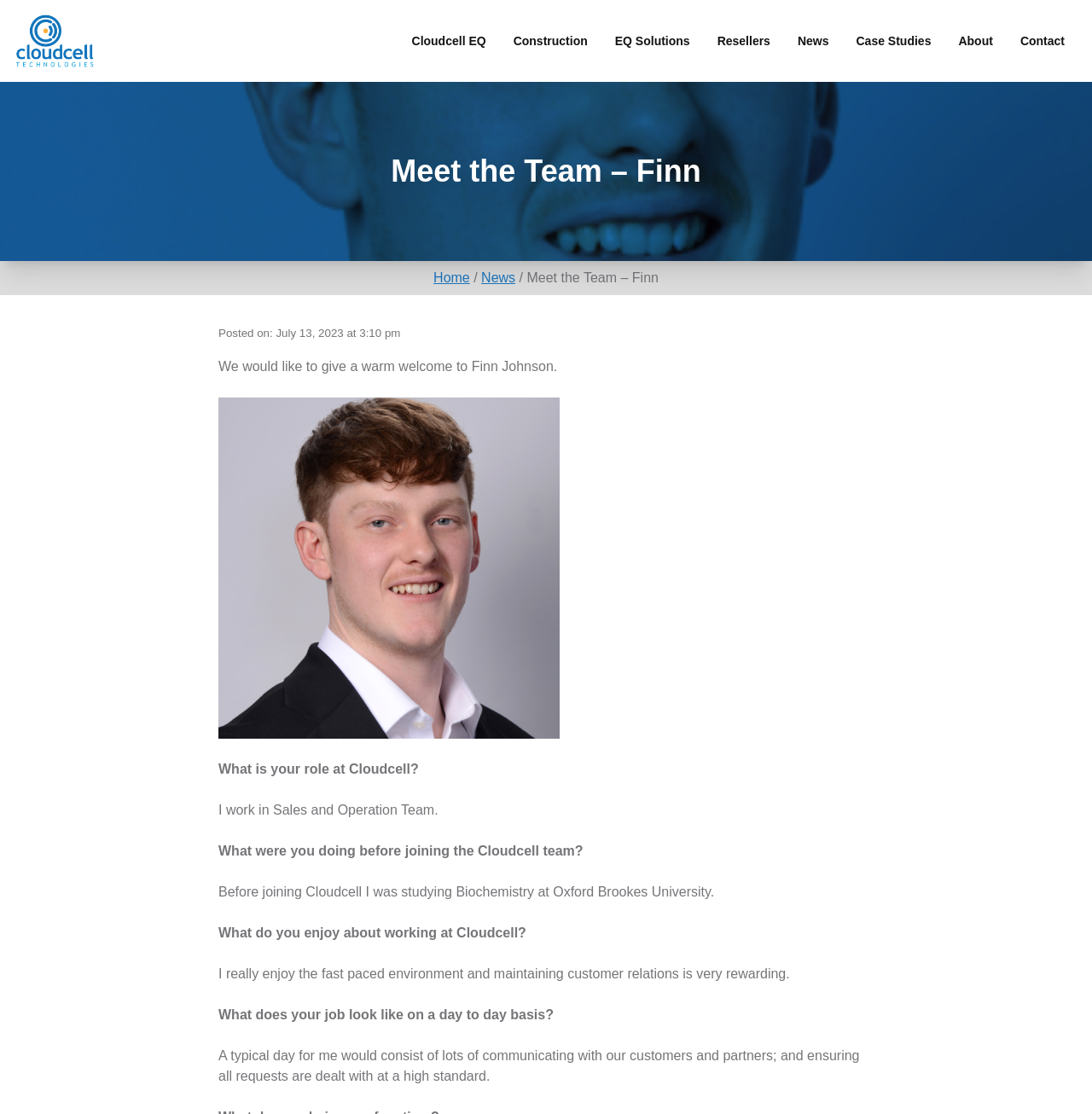Provide the bounding box coordinates of the area you need to click to execute the following instruction: "Go to EQ Solutions".

[0.551, 0.016, 0.644, 0.057]